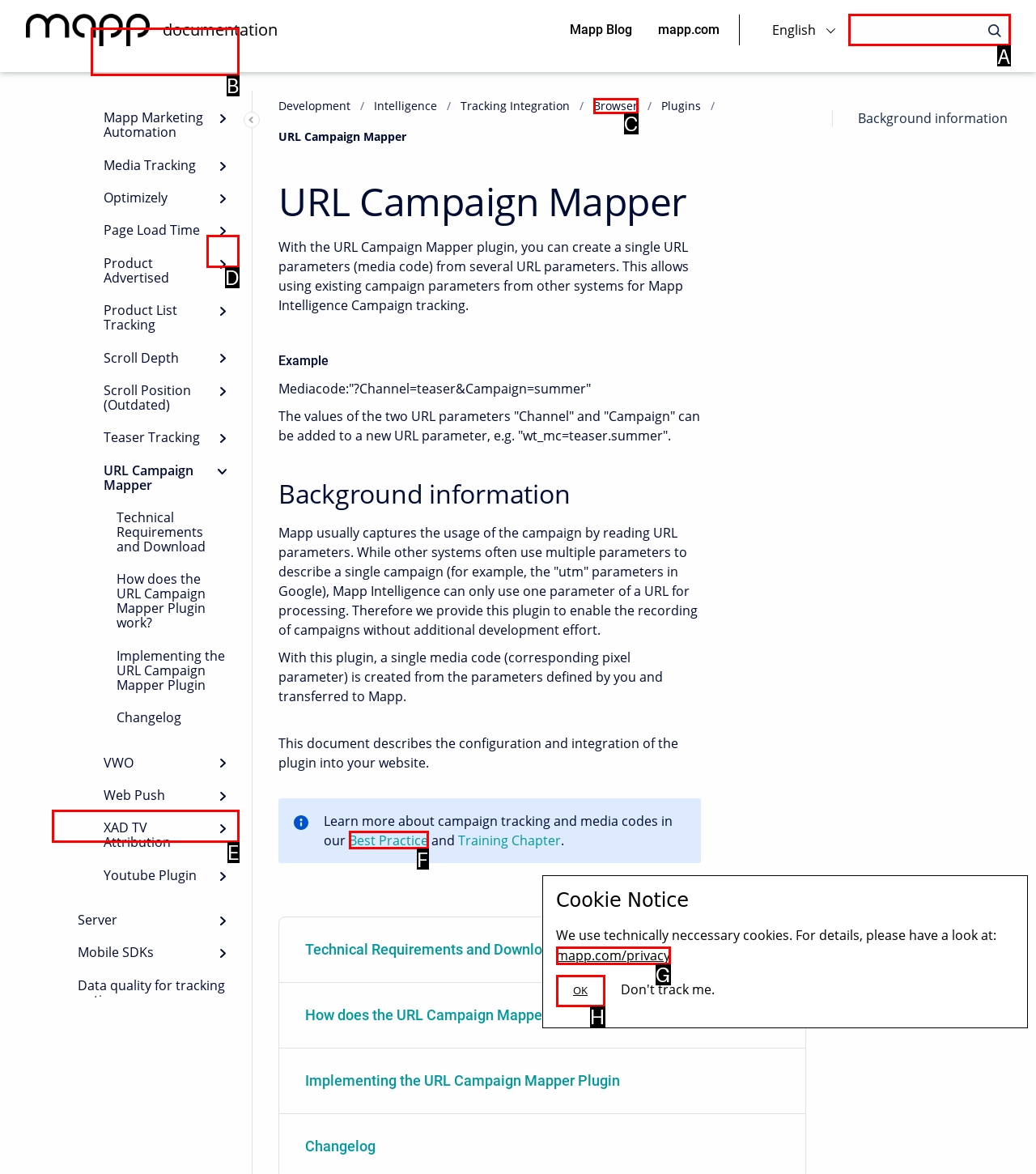Determine the letter of the element I should select to fulfill the following instruction: Search for something. Just provide the letter.

A